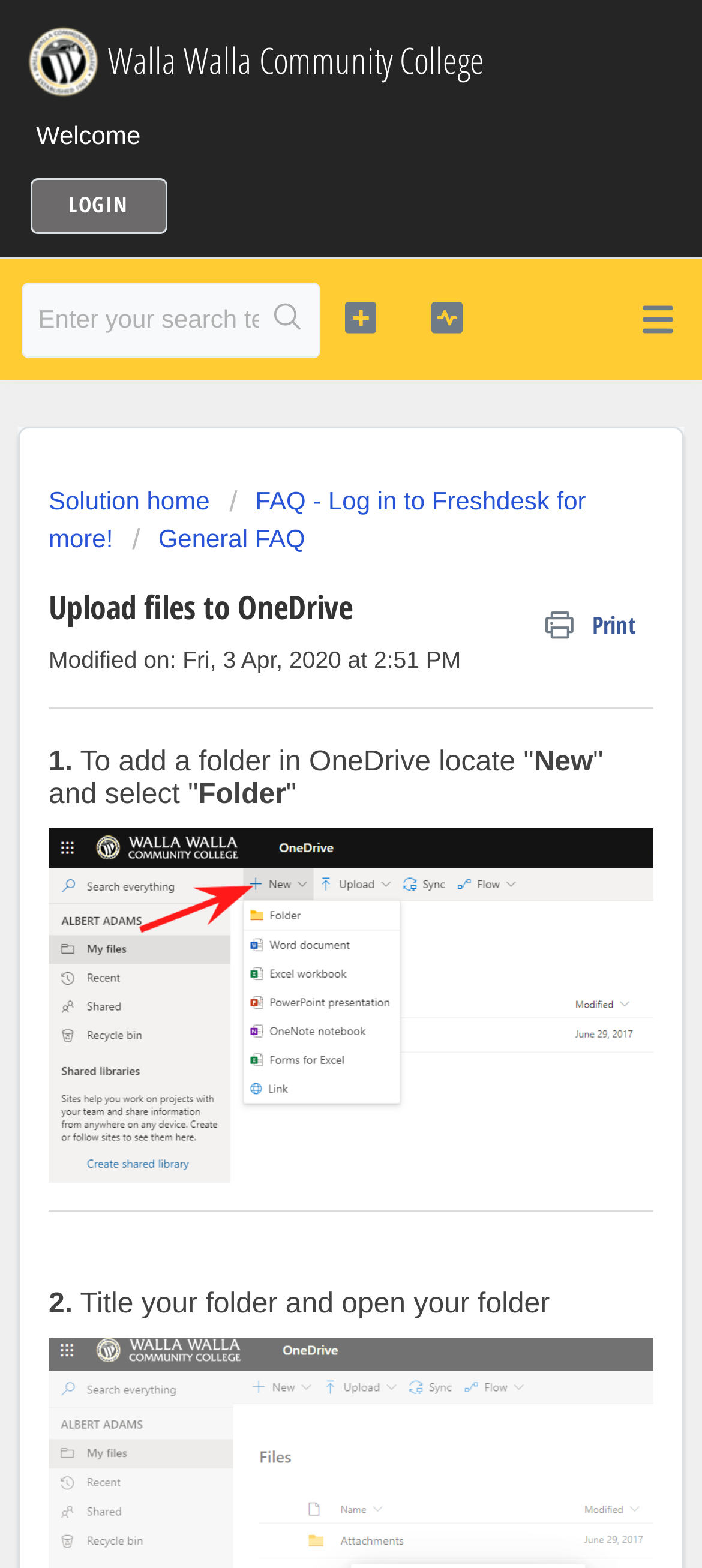What is the purpose of the textbox?
Answer the question with a detailed explanation, including all necessary information.

The textbox is located next to a 'Search' button, indicating that its purpose is to input search queries.